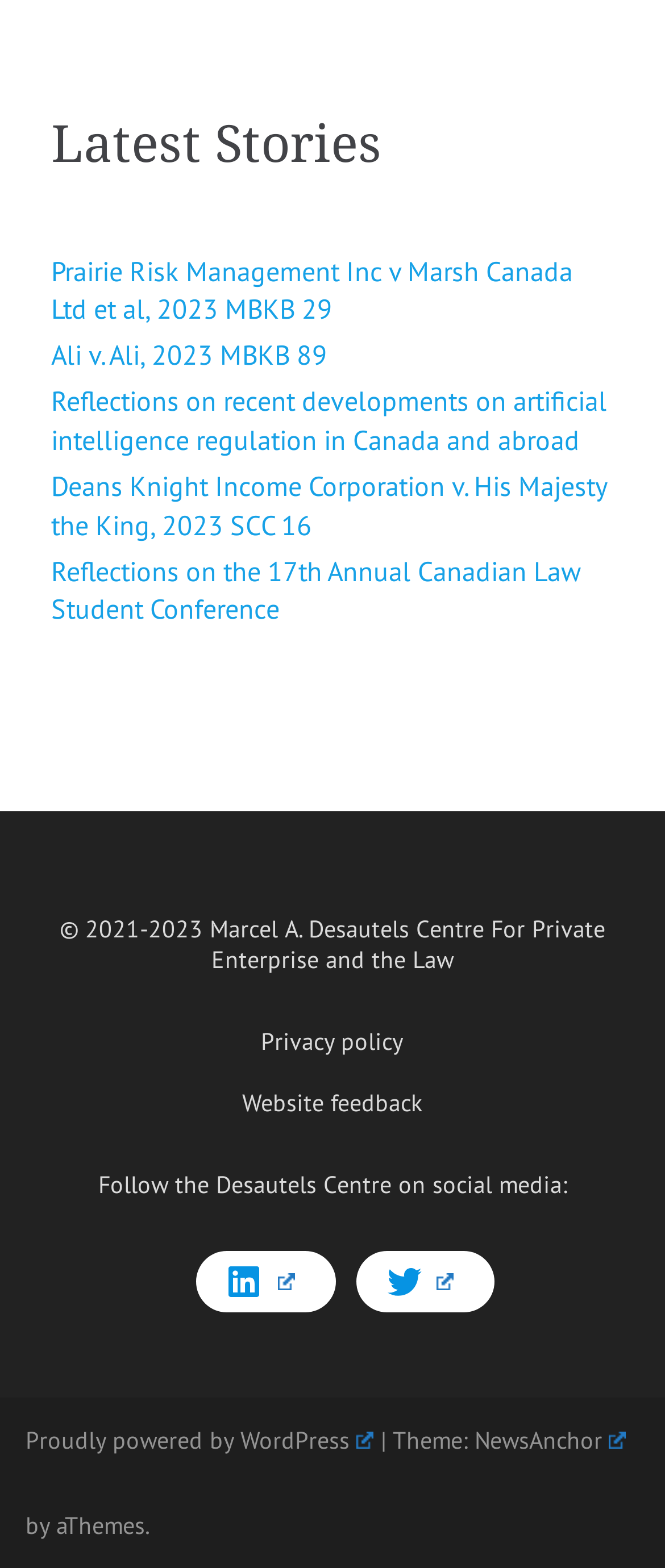Please pinpoint the bounding box coordinates for the region I should click to adhere to this instruction: "Read the latest story about Prairie Risk Management Inc v Marsh Canada Ltd et al".

[0.077, 0.162, 0.862, 0.208]